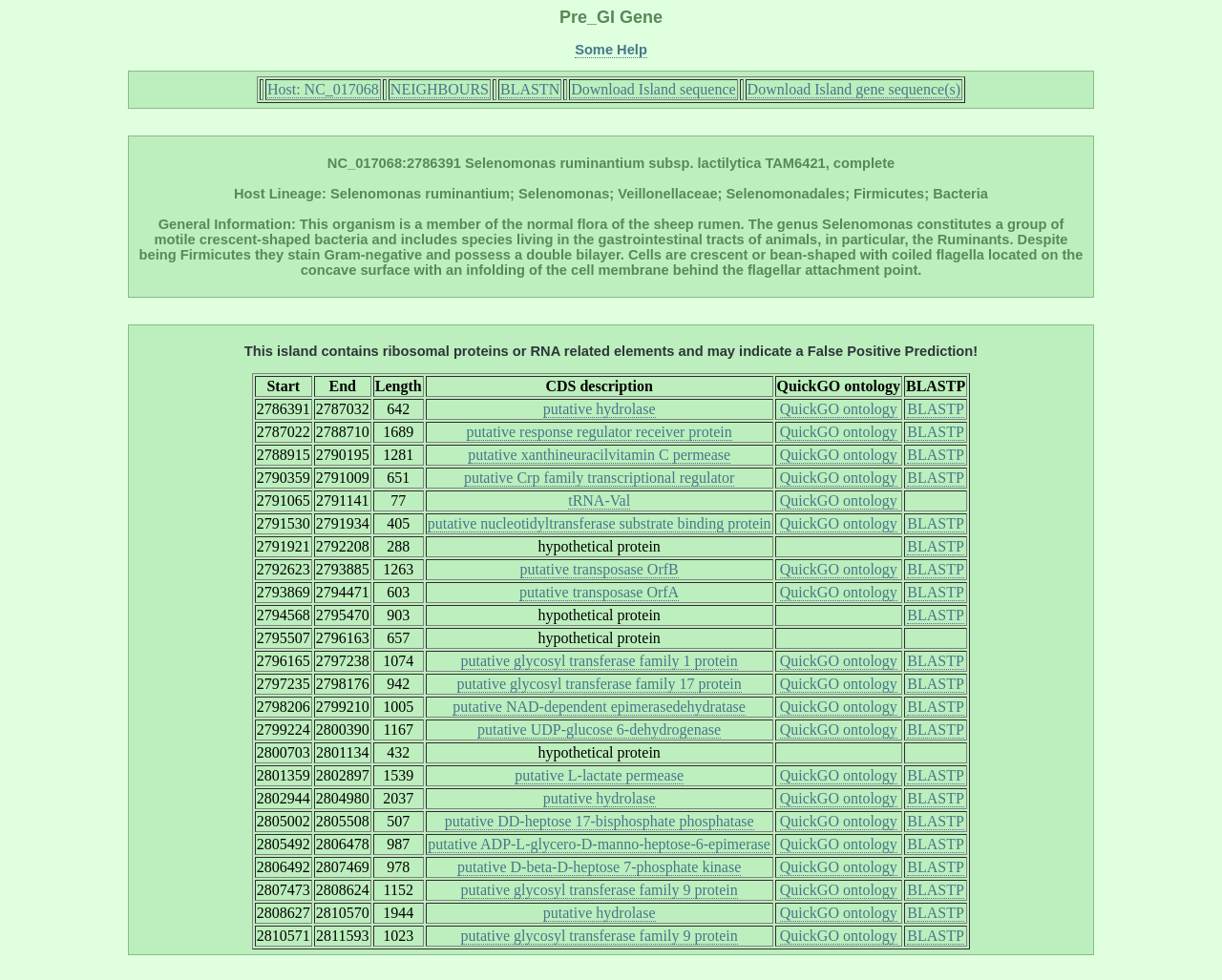Answer the question briefly using a single word or phrase: 
How many rows are there in the table with column headings 'Start', 'End', 'Length', 'CDS description', 'QuickGO ontology', and 'BLASTP'?

4